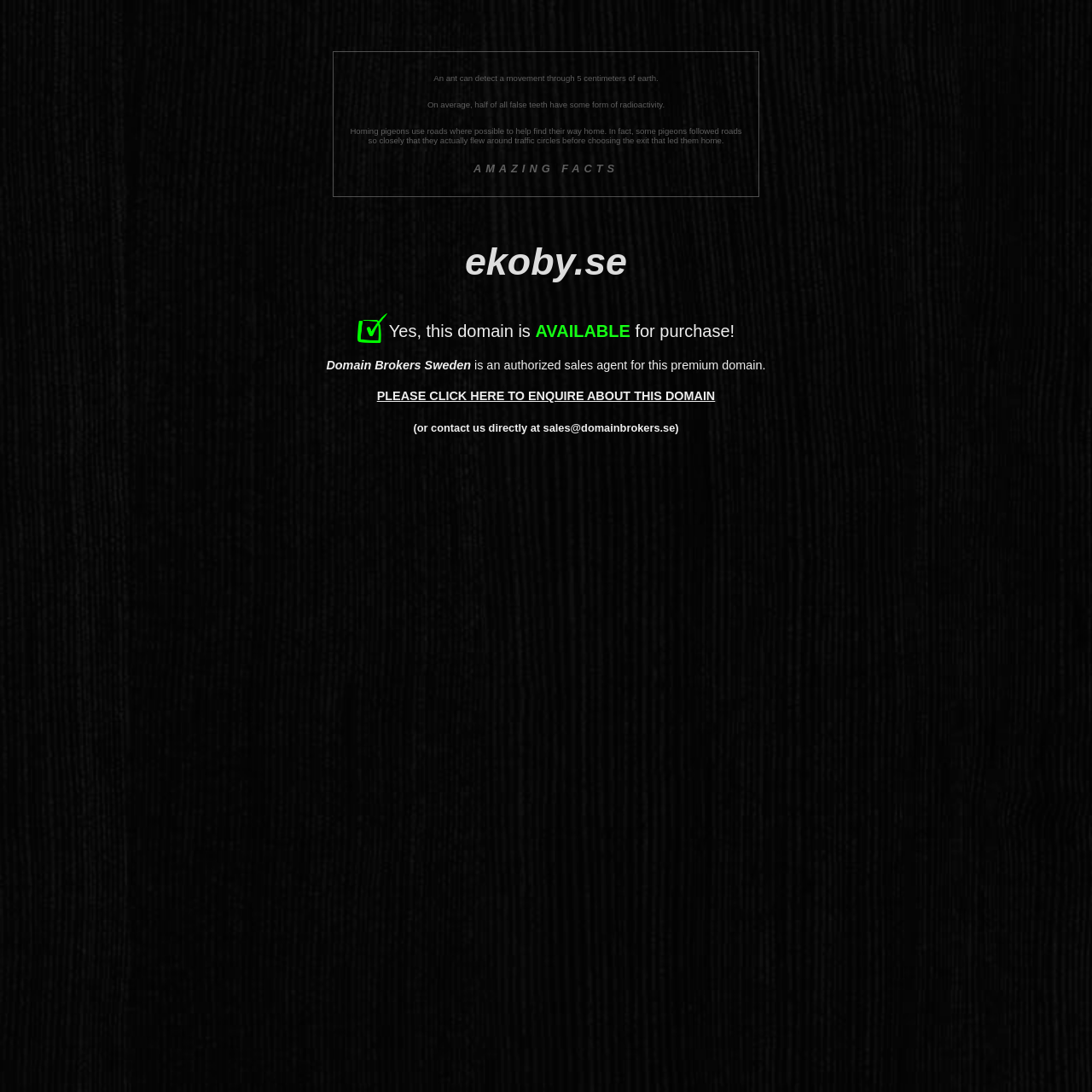What can you do to enquire about this domain?
Based on the screenshot, provide a one-word or short-phrase response.

CLICK HERE